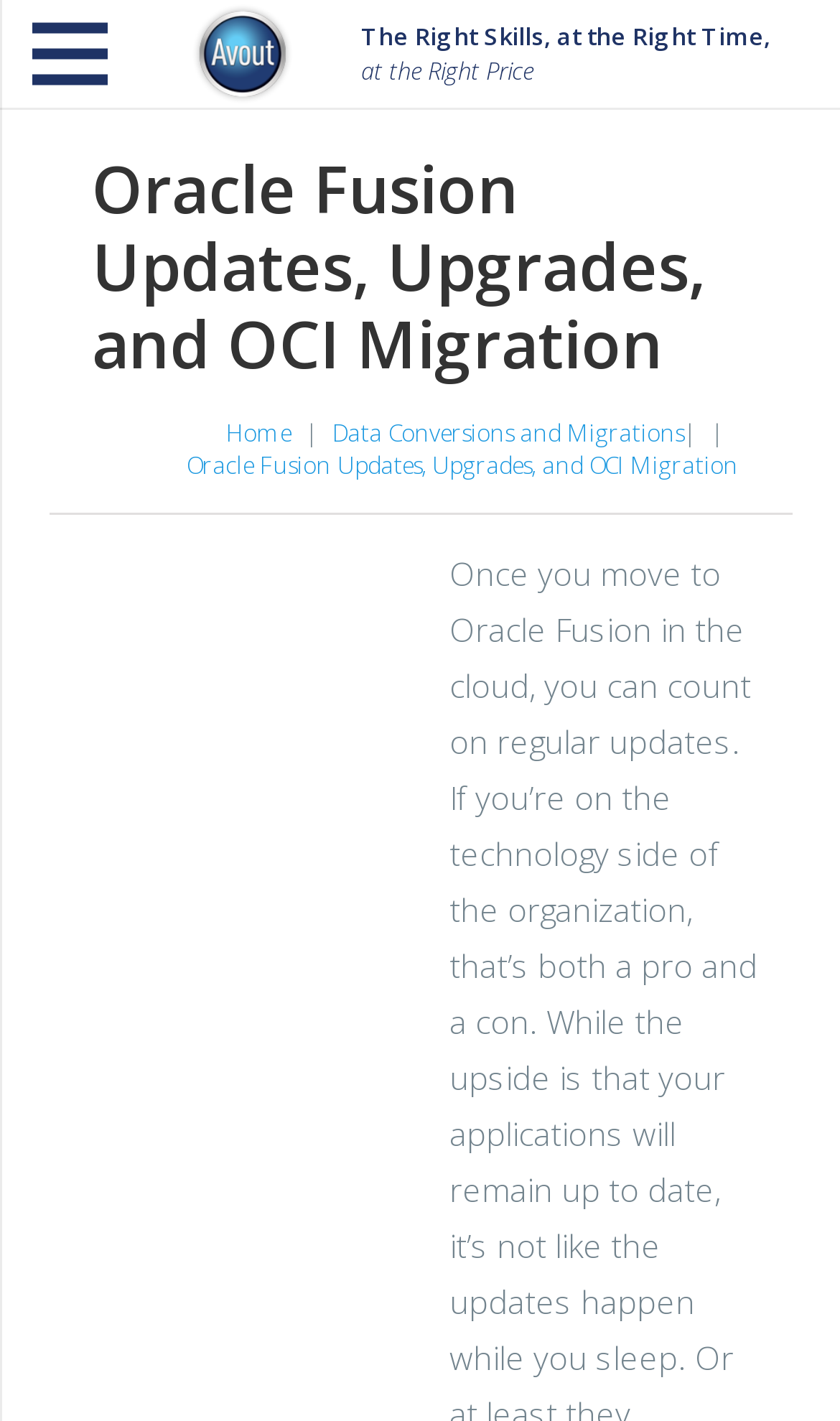Give a concise answer using only one word or phrase for this question:
What is the slogan of the company?

The Right Skills, at the Right Time, at the Right Price